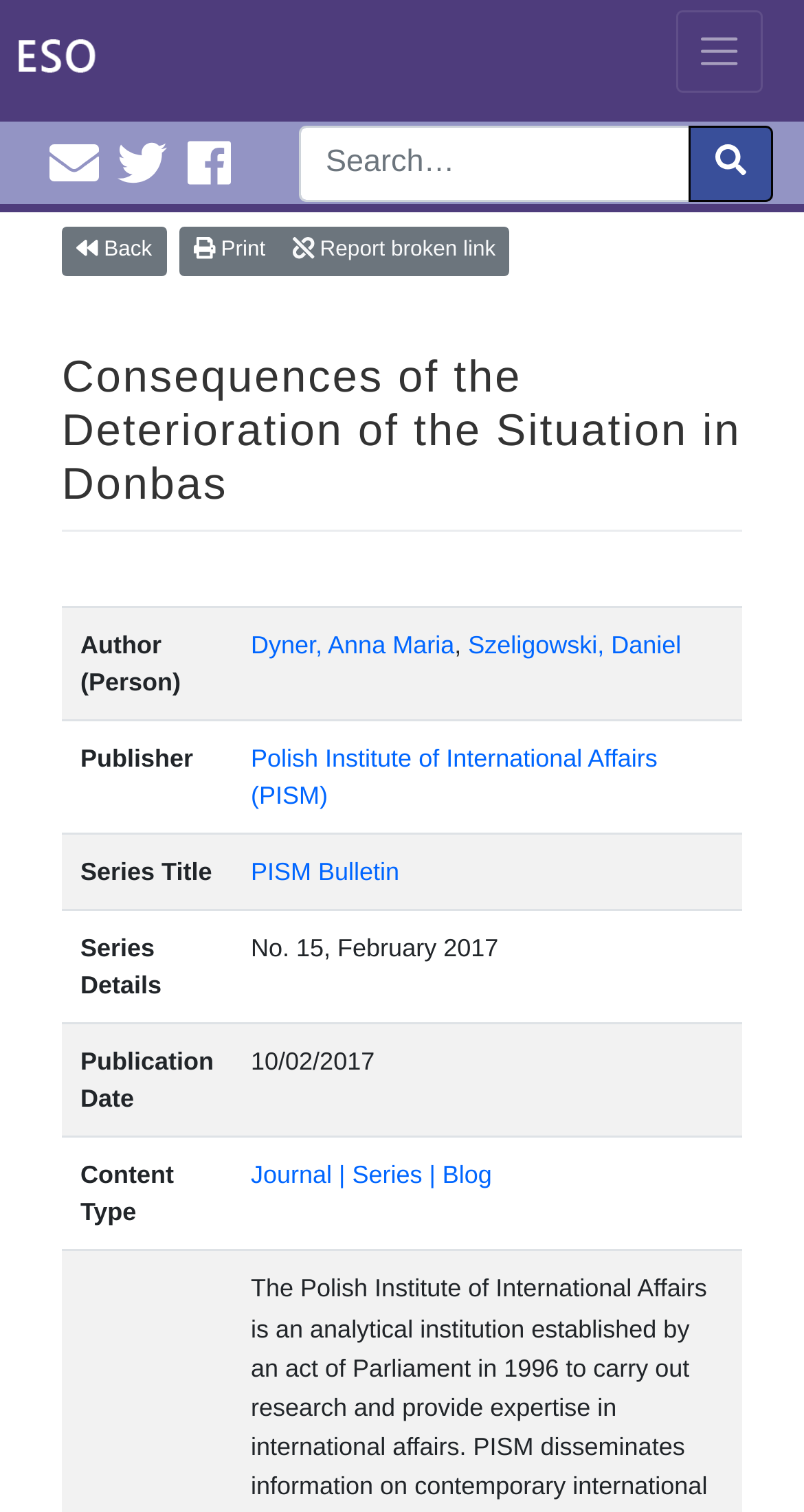Based on the element description "PISM Bulletin", predict the bounding box coordinates of the UI element.

[0.312, 0.568, 0.497, 0.587]